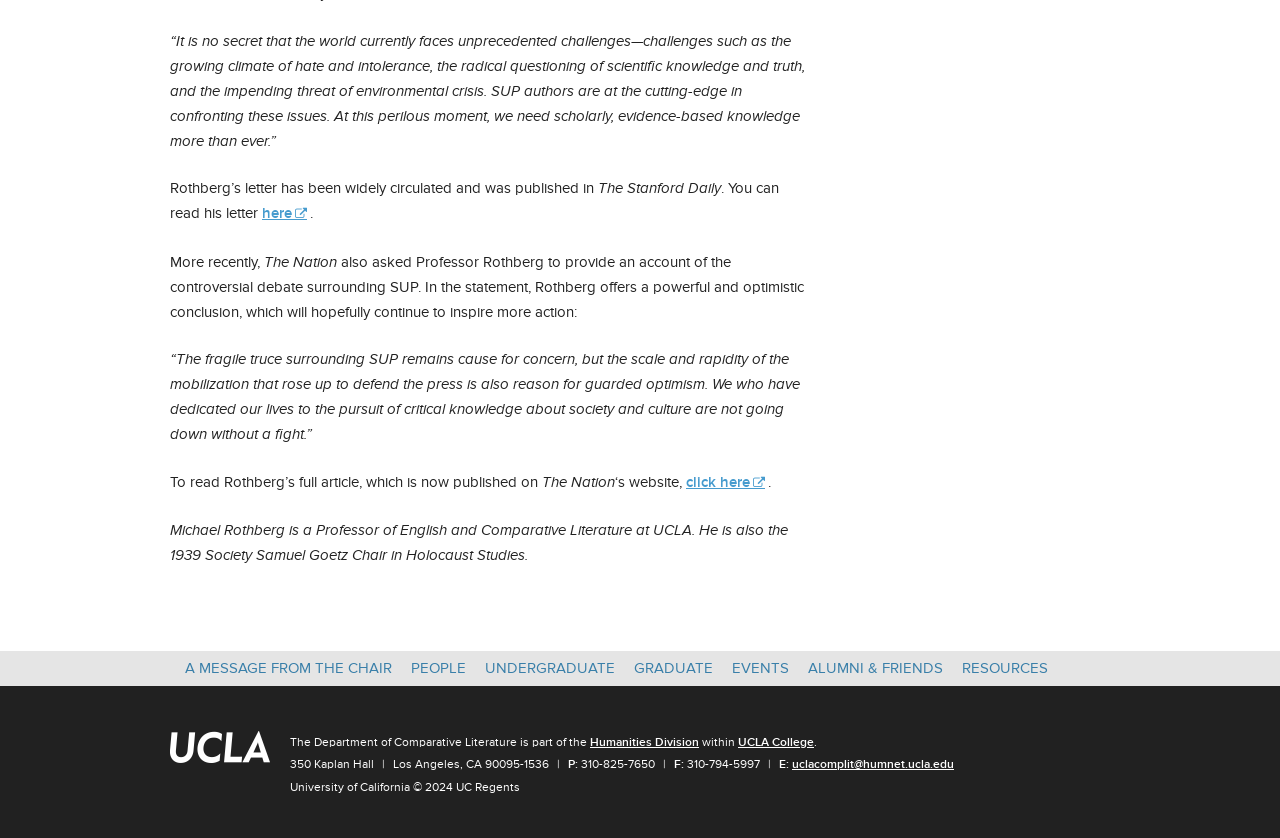What is the department that the author is part of?
Look at the screenshot and respond with one word or a short phrase.

Department of Comparative Literature